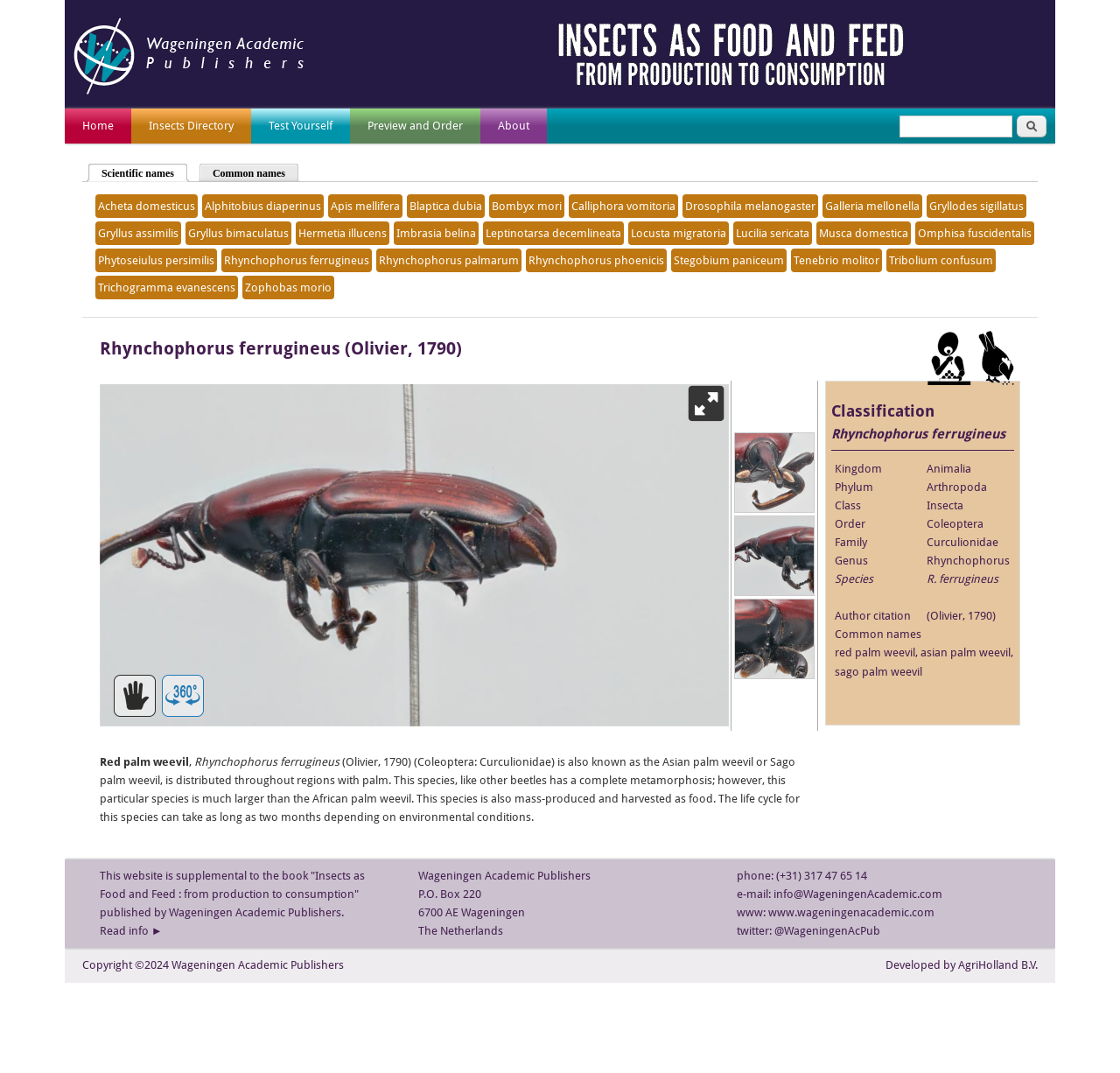What is the classification of the insect?
Your answer should be a single word or phrase derived from the screenshot.

Kingdom: Animalia, Phylum: Arthropoda, Class: Insecta, Order: Coleoptera, Family: Curculionidae, Genus: Rhynchophorus